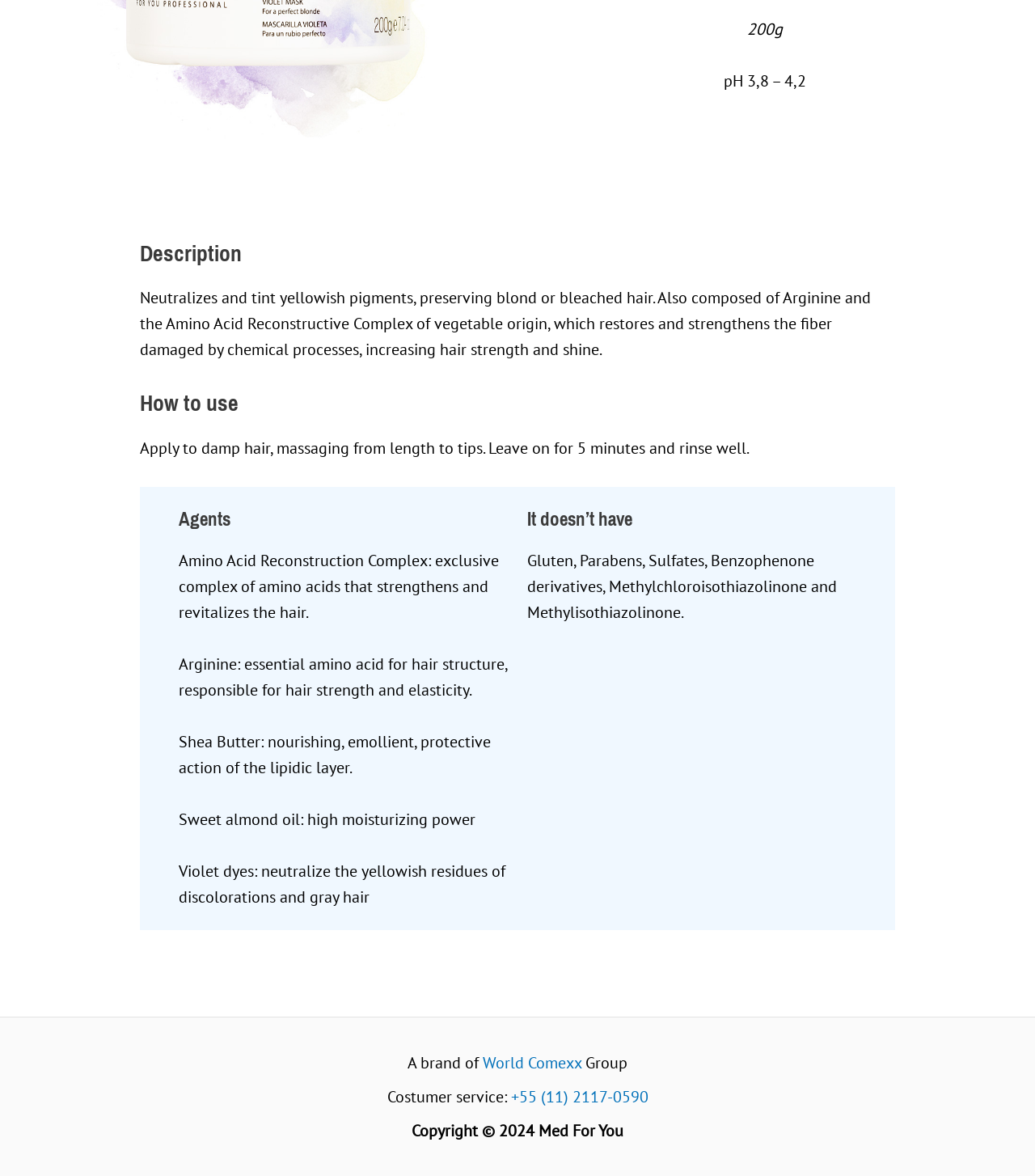Provide the bounding box coordinates of the HTML element this sentence describes: "+55 (11) 2117-0590".

[0.493, 0.923, 0.626, 0.941]